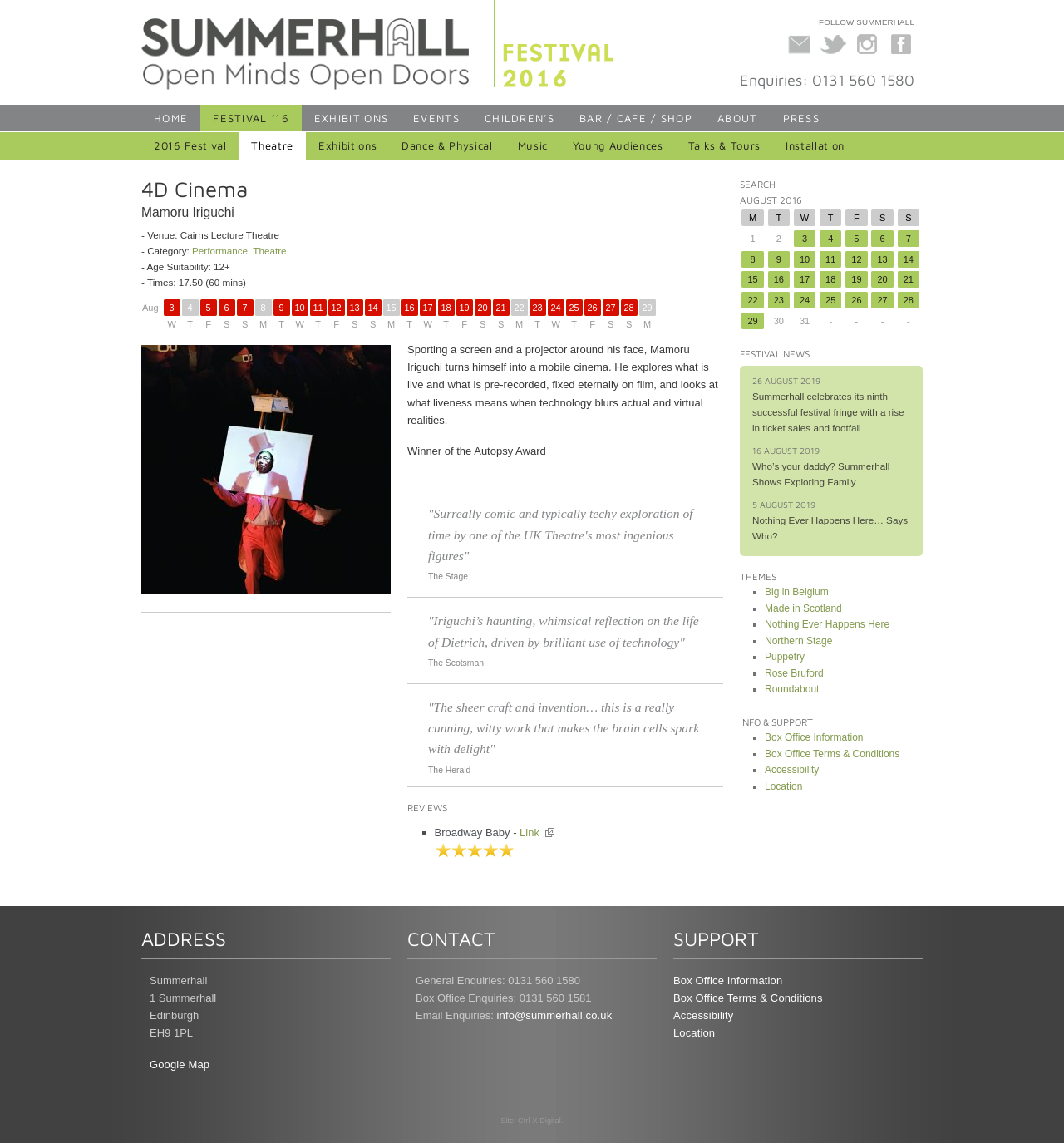How can users contact the festival organizers?
Using the image as a reference, answer the question with a short word or phrase.

Phone: 0131 560 1580